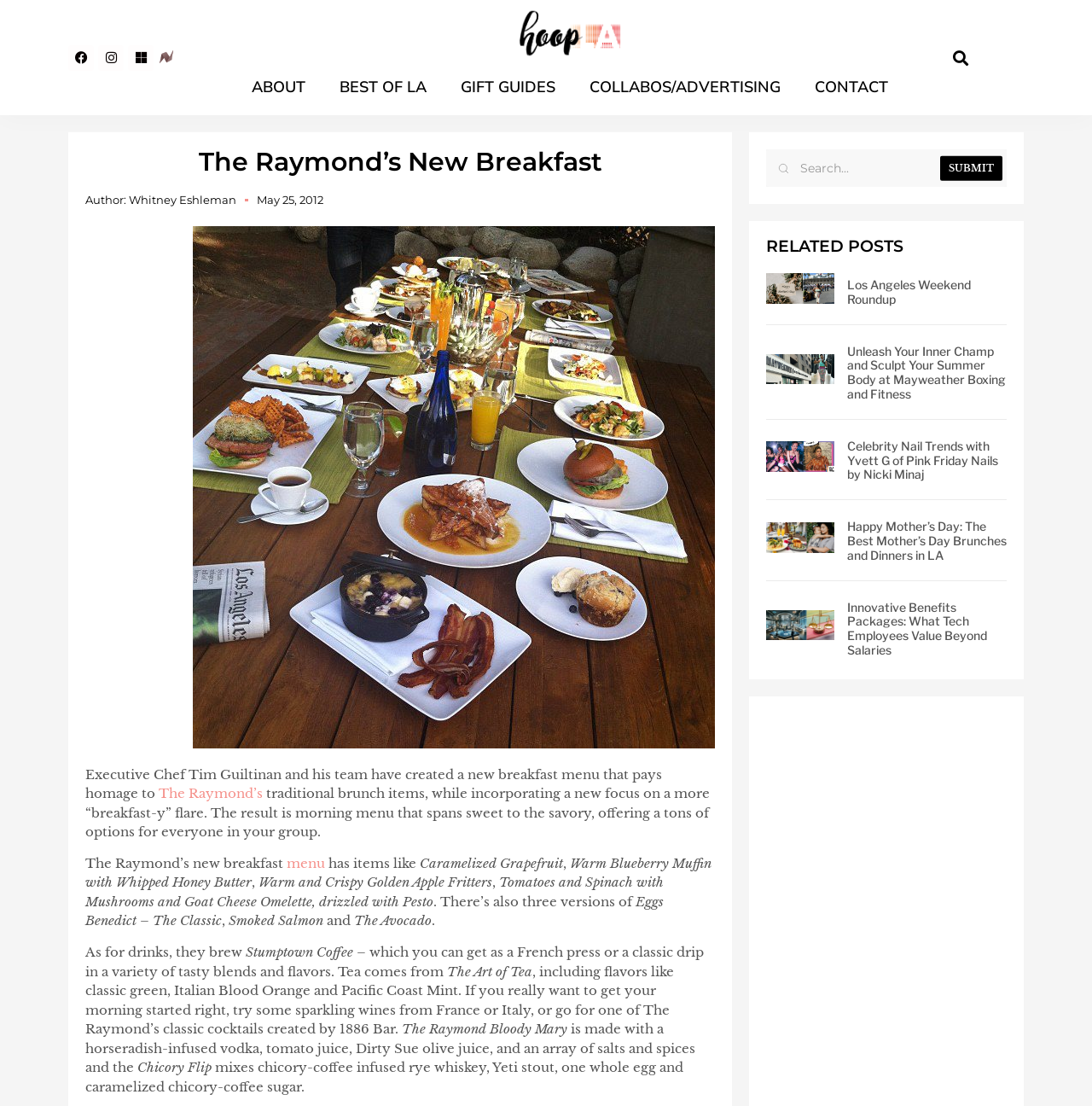Identify the bounding box coordinates for the element you need to click to achieve the following task: "Click on ABOUT". Provide the bounding box coordinates as four float numbers between 0 and 1, in the form [left, top, right, bottom].

[0.215, 0.061, 0.296, 0.097]